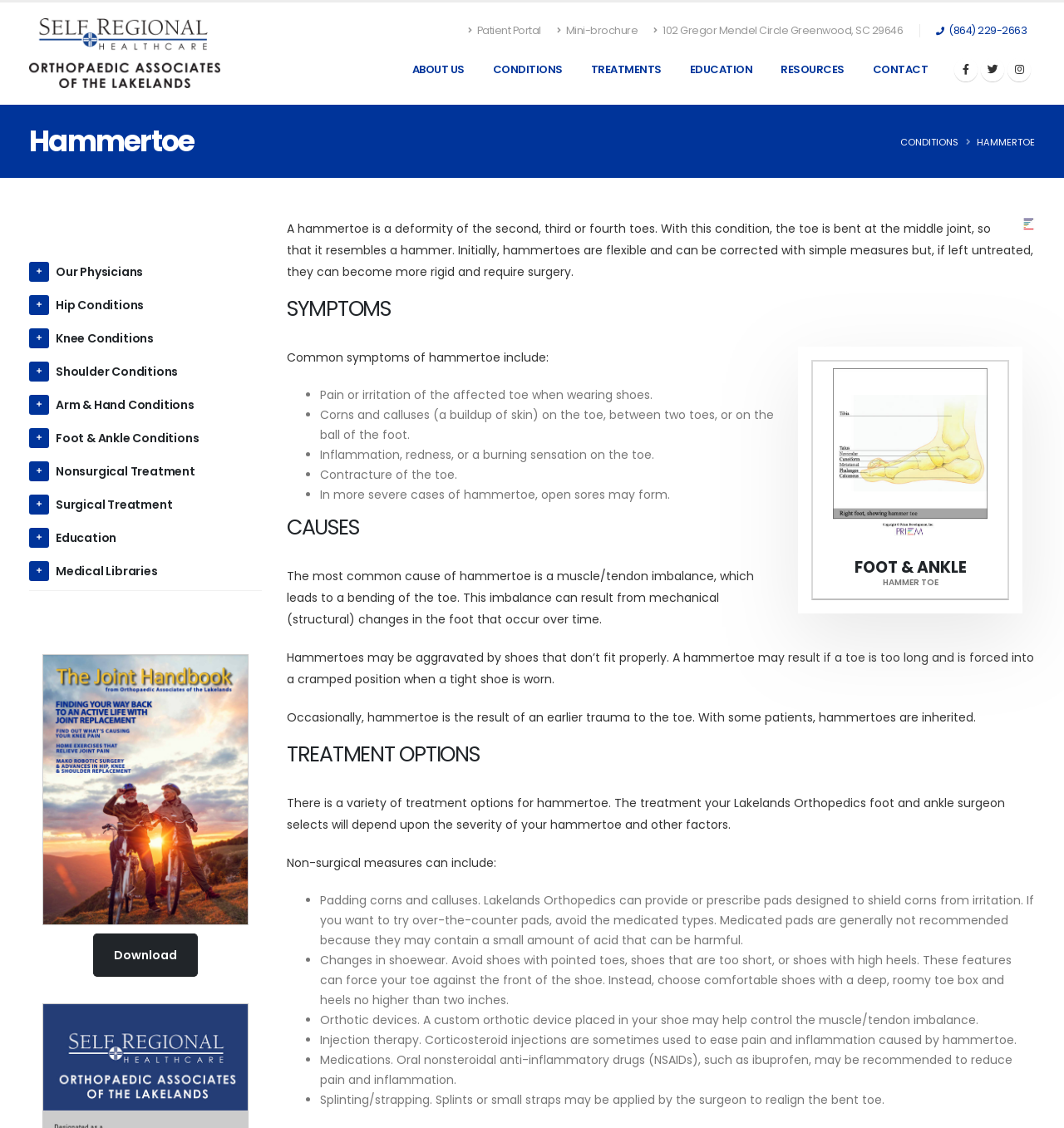Find the bounding box coordinates of the element I should click to carry out the following instruction: "Click on the 'TREATMENTS' link".

[0.543, 0.047, 0.634, 0.077]